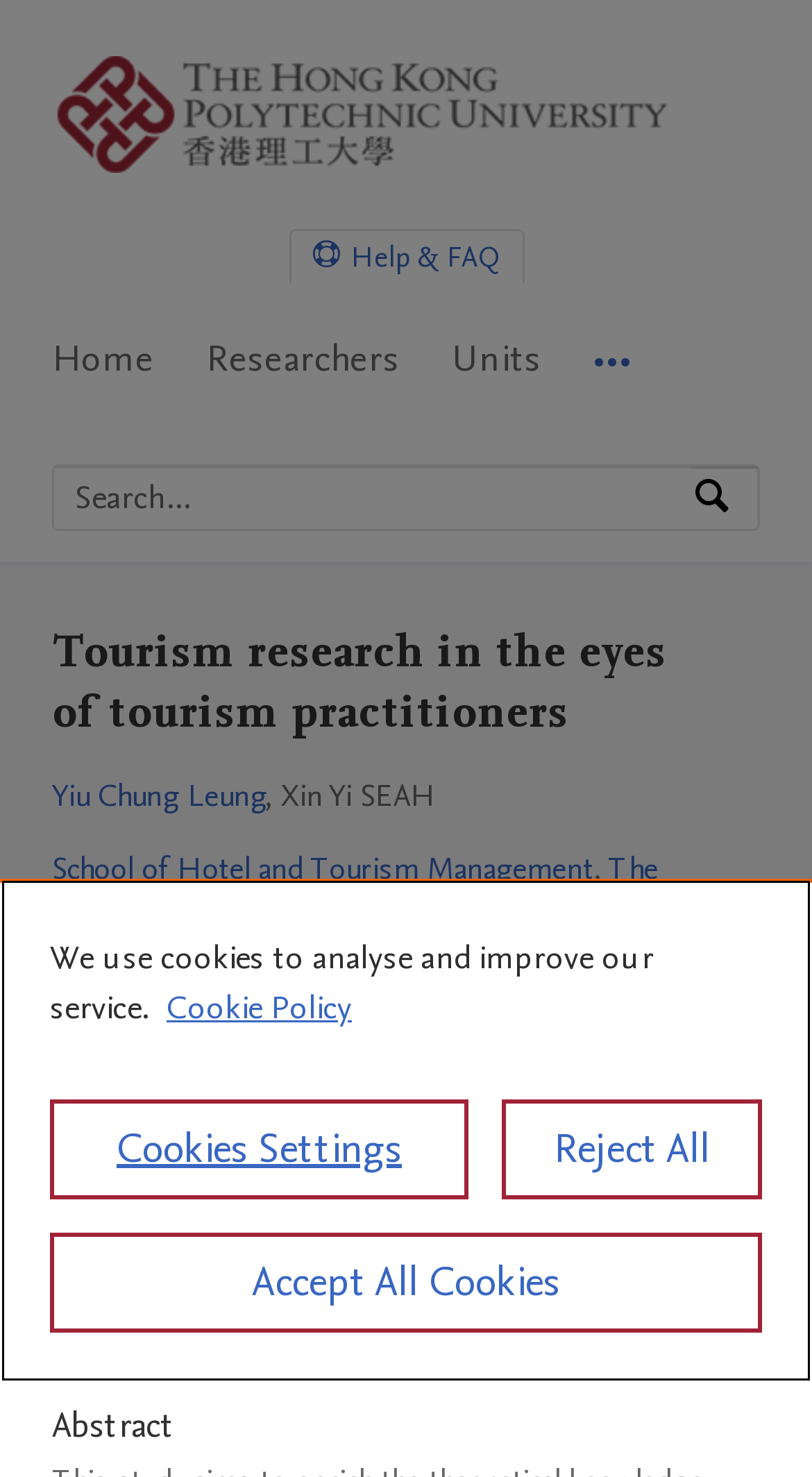What is the type of research output?
We need a detailed and meticulous answer to the question.

I found the answer by looking at the section that lists the research output, and I saw the text 'Chapter in book / Conference proceeding' which suggests that it is the type of research output.